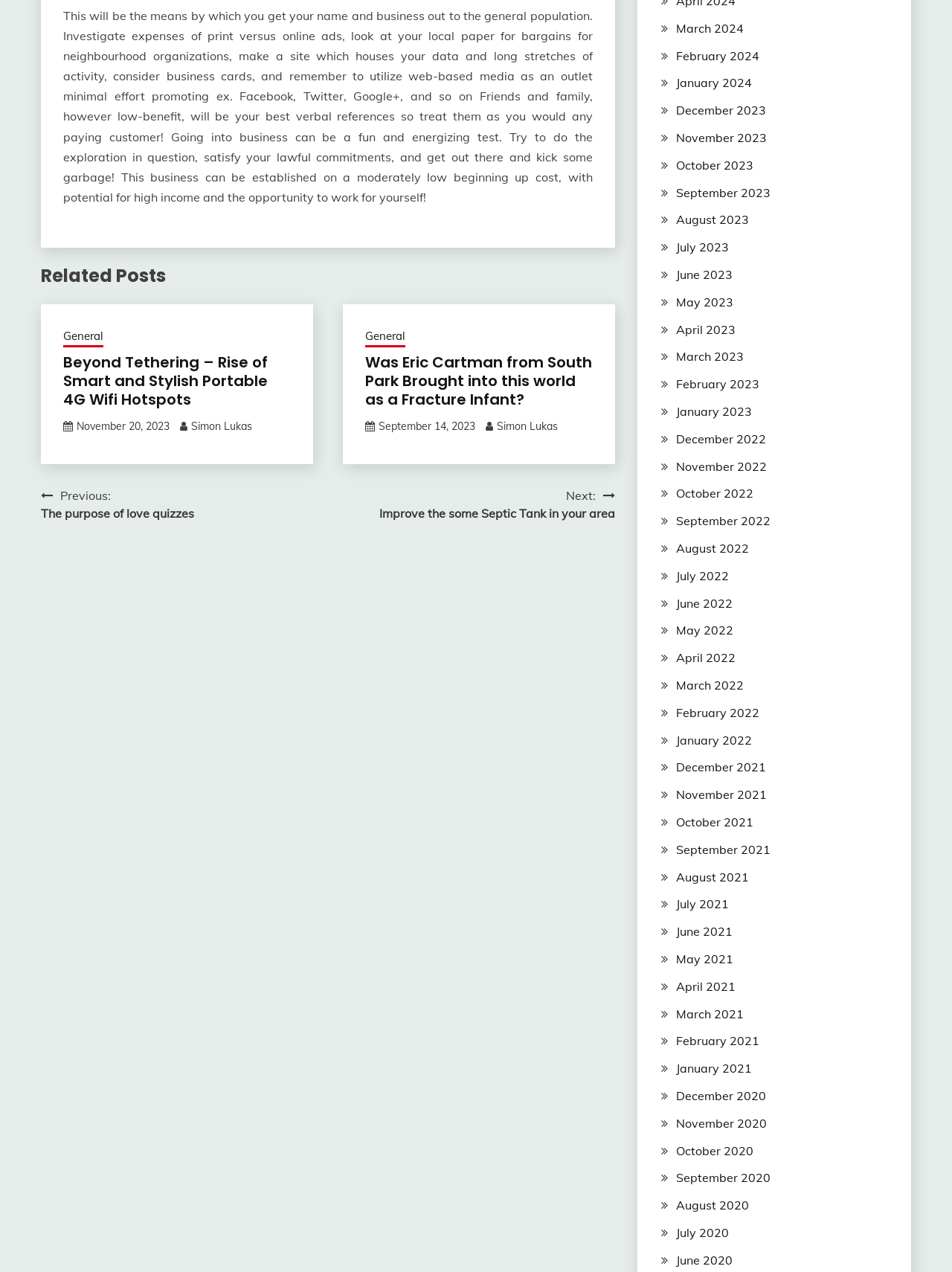Identify the bounding box coordinates for the region of the element that should be clicked to carry out the instruction: "Click on the 'Related Posts' heading". The bounding box coordinates should be four float numbers between 0 and 1, i.e., [left, top, right, bottom].

[0.043, 0.207, 0.646, 0.228]